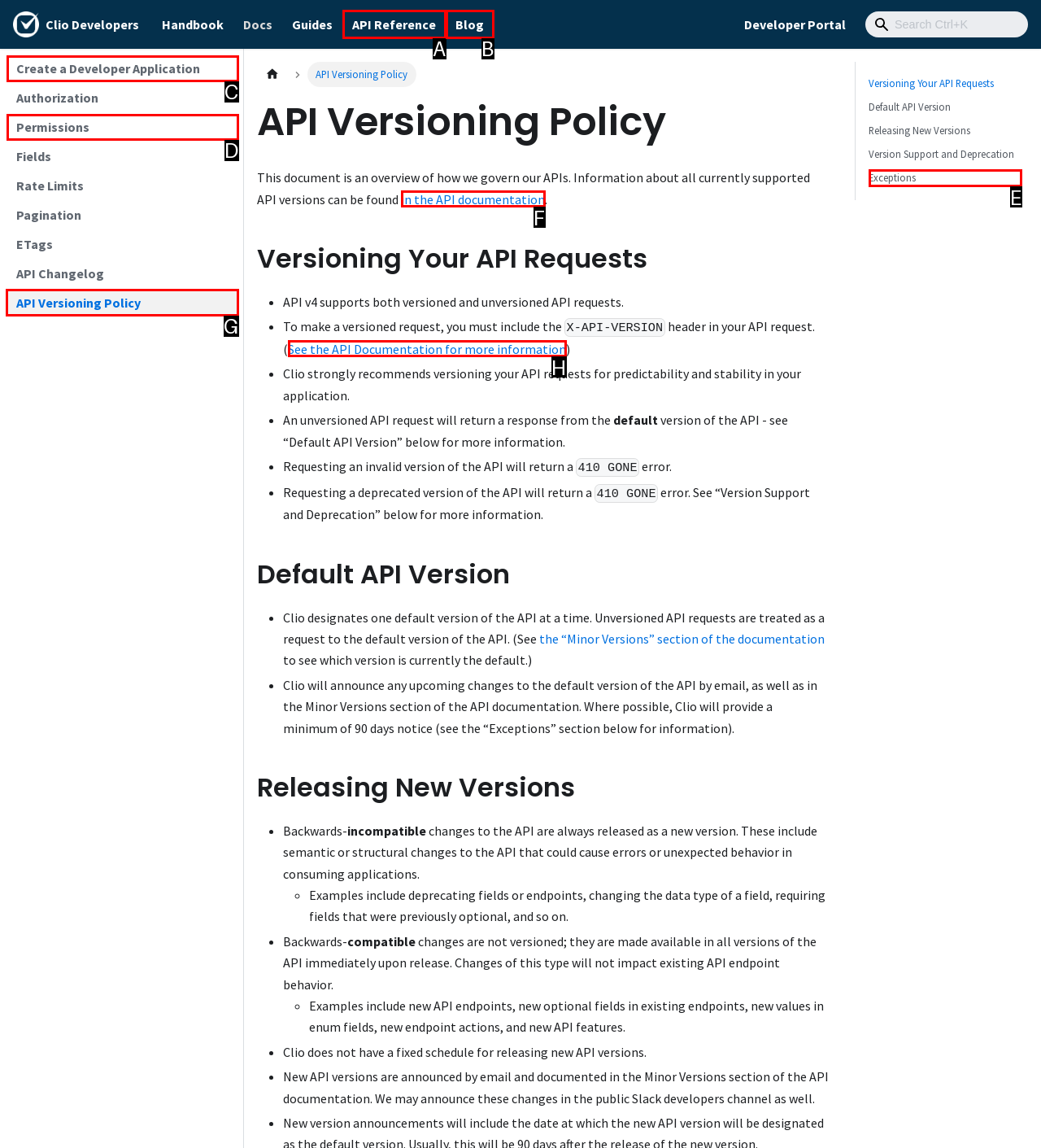Select the letter of the element you need to click to complete this task: Go to API Versioning Policy
Answer using the letter from the specified choices.

G